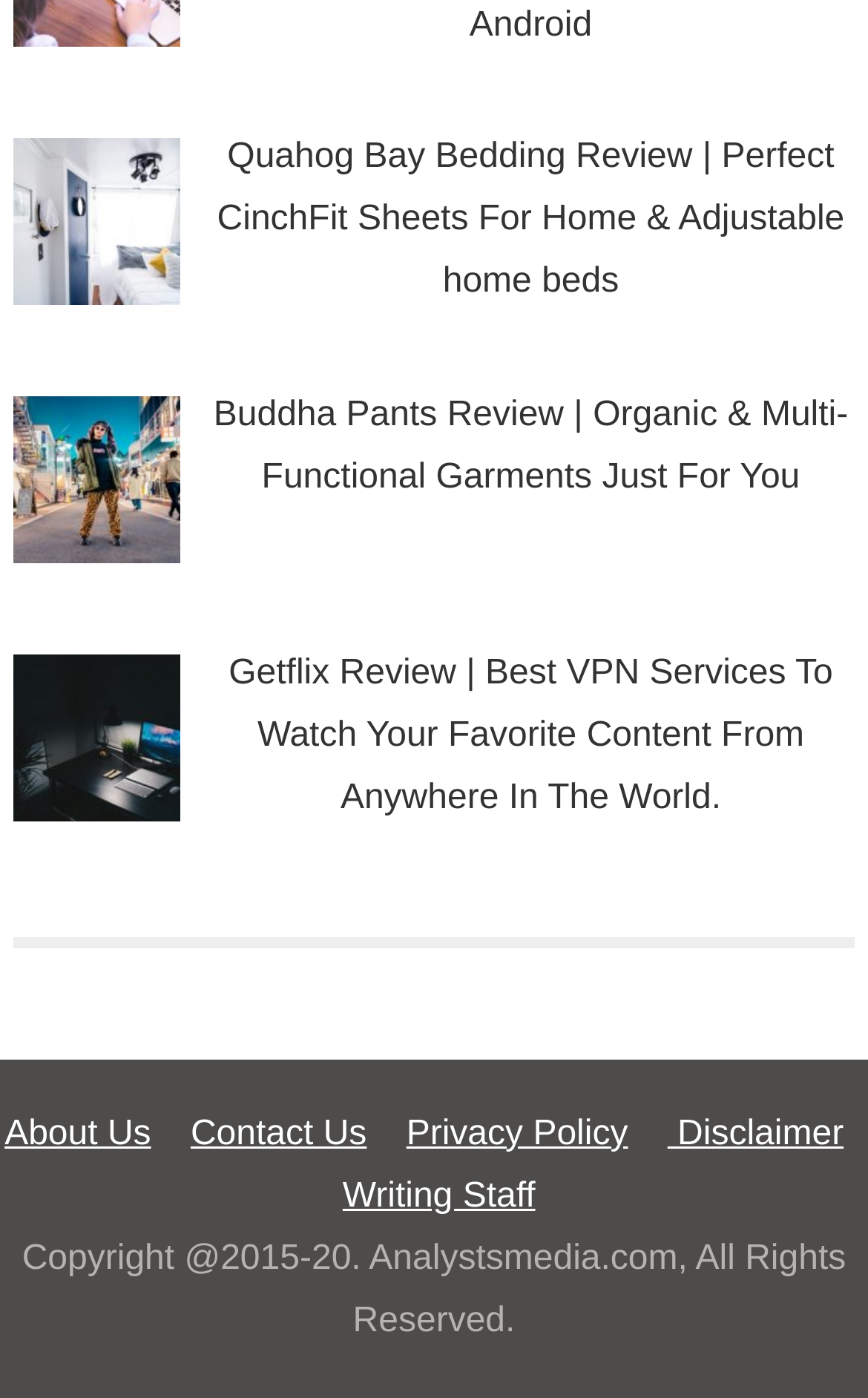Please find the bounding box coordinates of the element that needs to be clicked to perform the following instruction: "View the overview of the school". The bounding box coordinates should be four float numbers between 0 and 1, represented as [left, top, right, bottom].

None